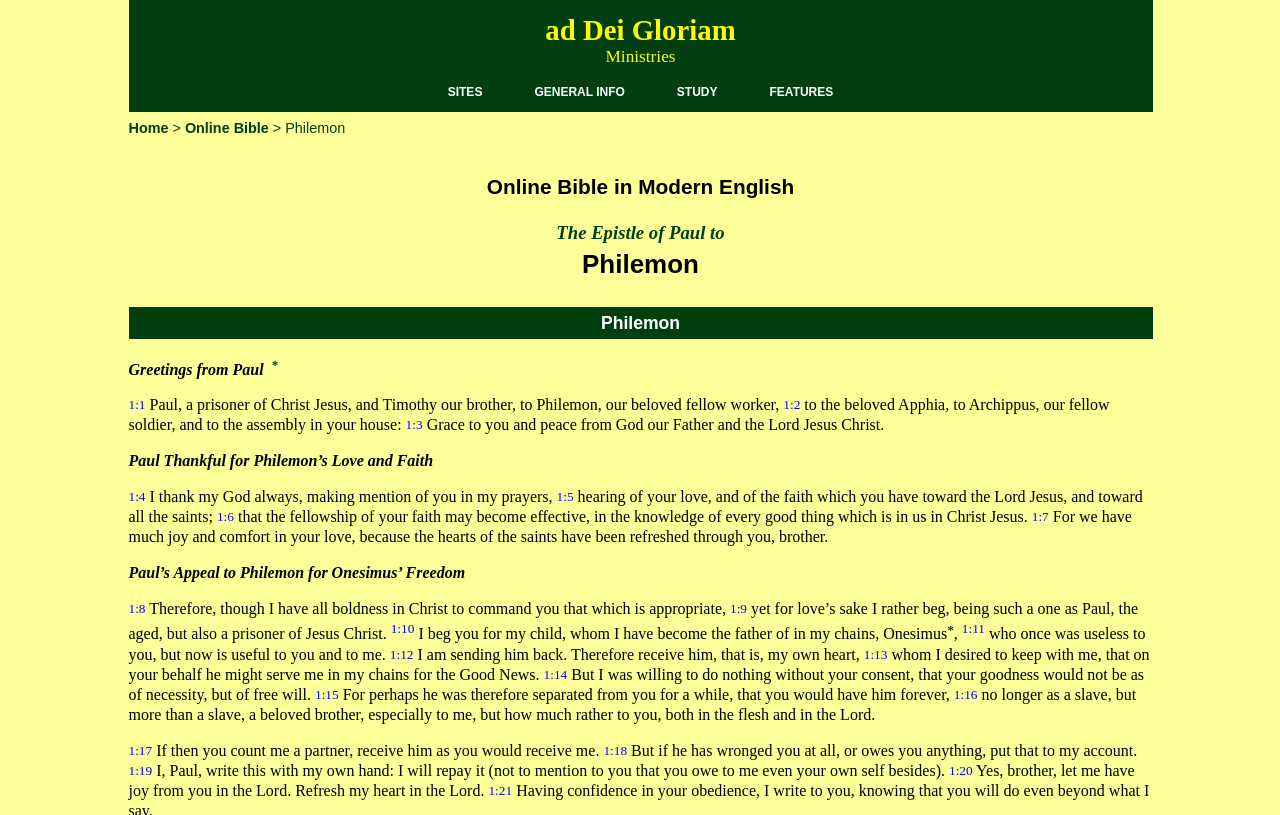Determine the bounding box coordinates of the clickable element necessary to fulfill the instruction: "Click on 'Home'". Provide the coordinates as four float numbers within the 0 to 1 range, i.e., [left, top, right, bottom].

[0.1, 0.147, 0.132, 0.167]